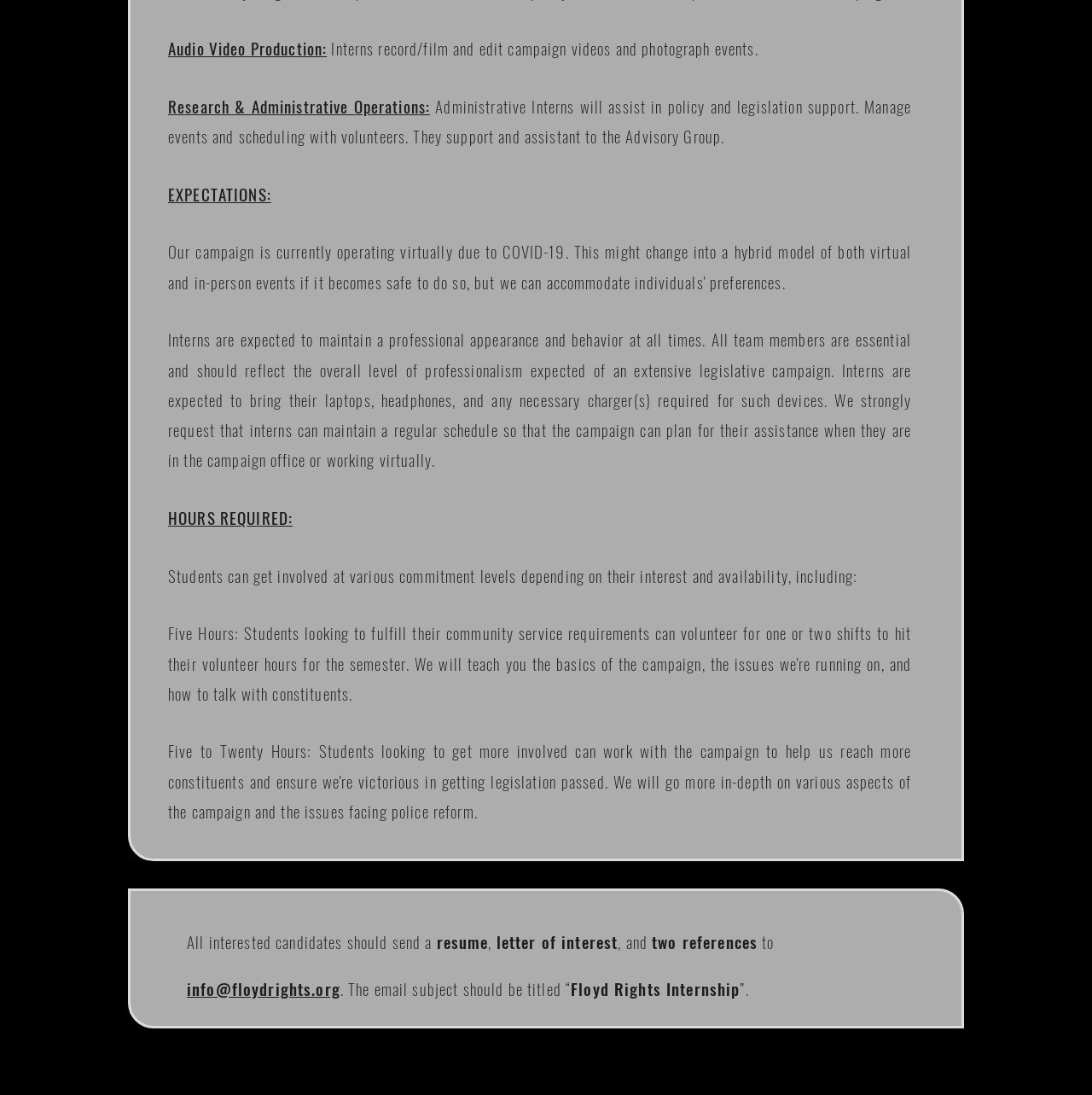What is the email address to send the resume and letter of interest?
From the screenshot, provide a brief answer in one word or phrase.

info@floydrights.org